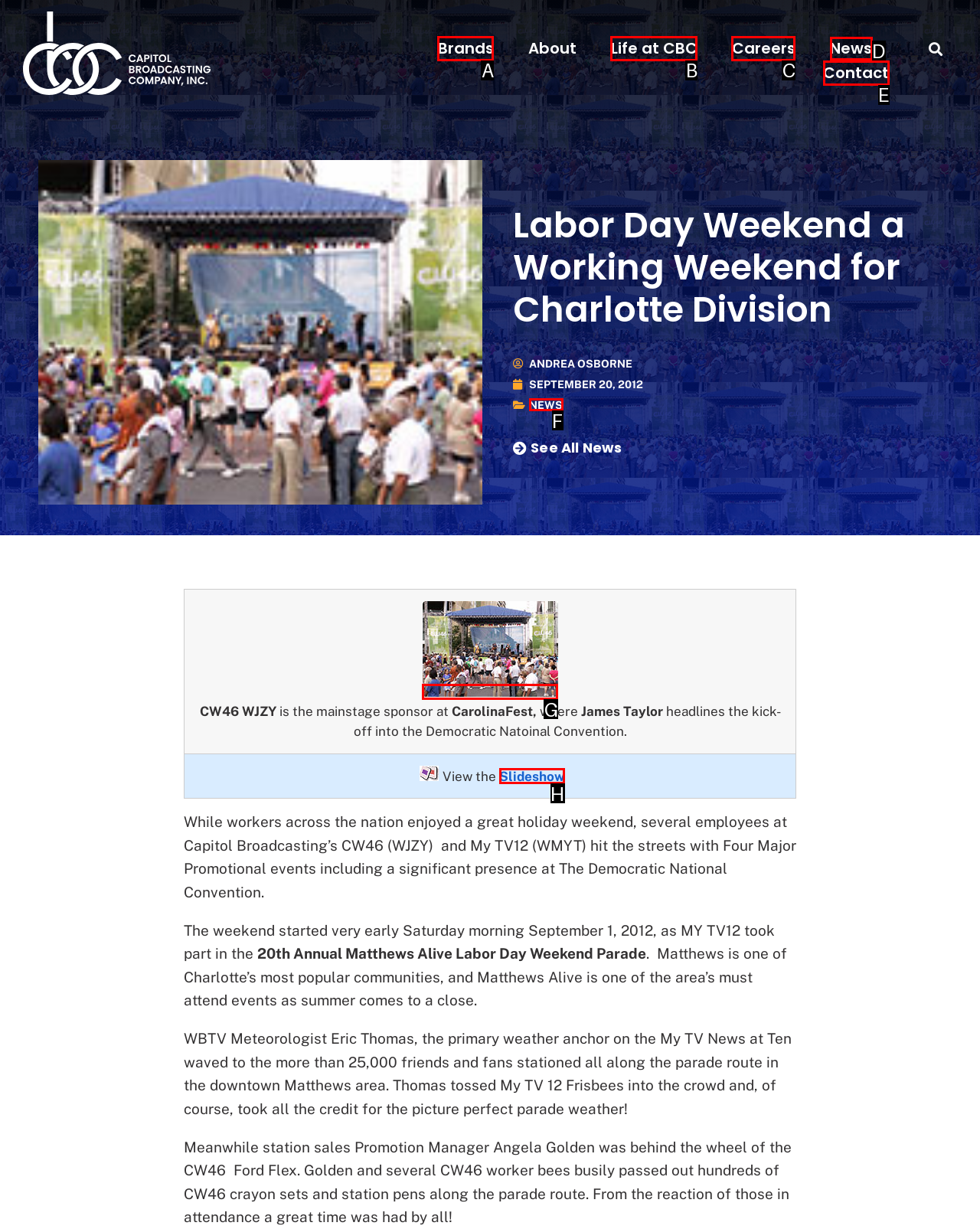Identify which lettered option to click to carry out the task: View News. Provide the letter as your answer.

D